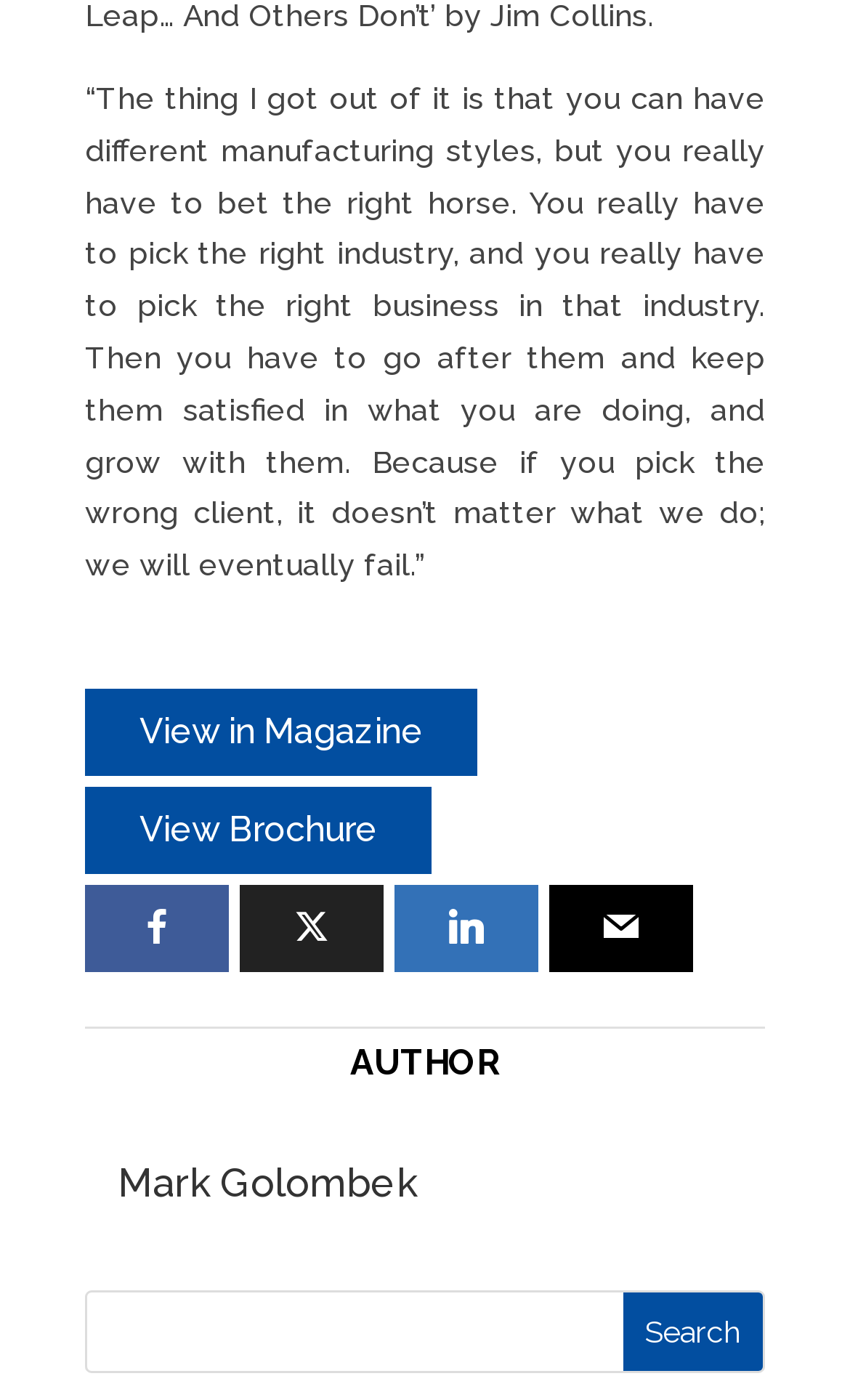From the image, can you give a detailed response to the question below:
What is the purpose of the search bar?

The search bar is a text input field with a 'Search' button, indicating that it is meant for users to input search queries and retrieve relevant results.